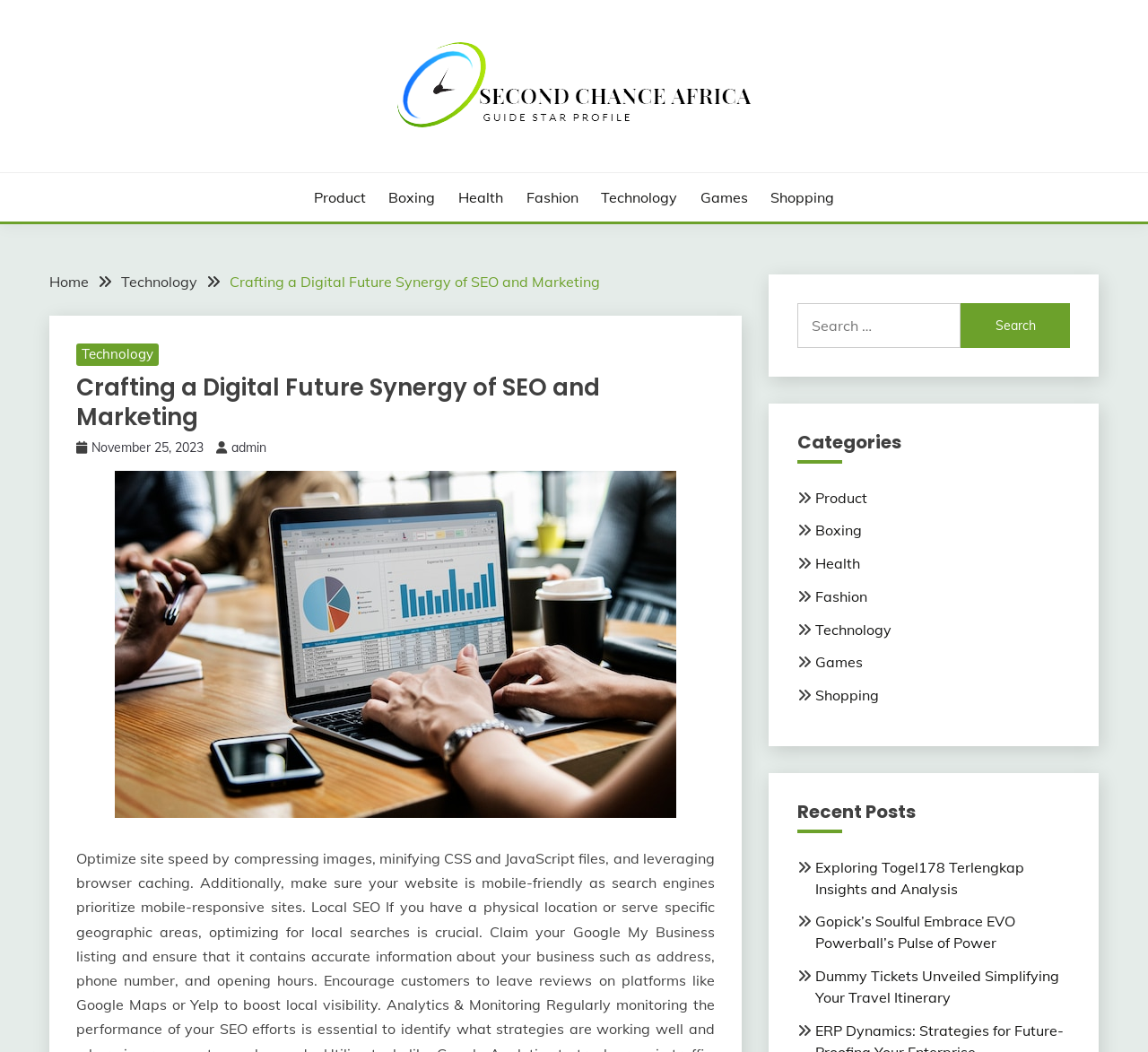Is there a search function on the page?
Please provide a single word or phrase based on the screenshot.

Yes